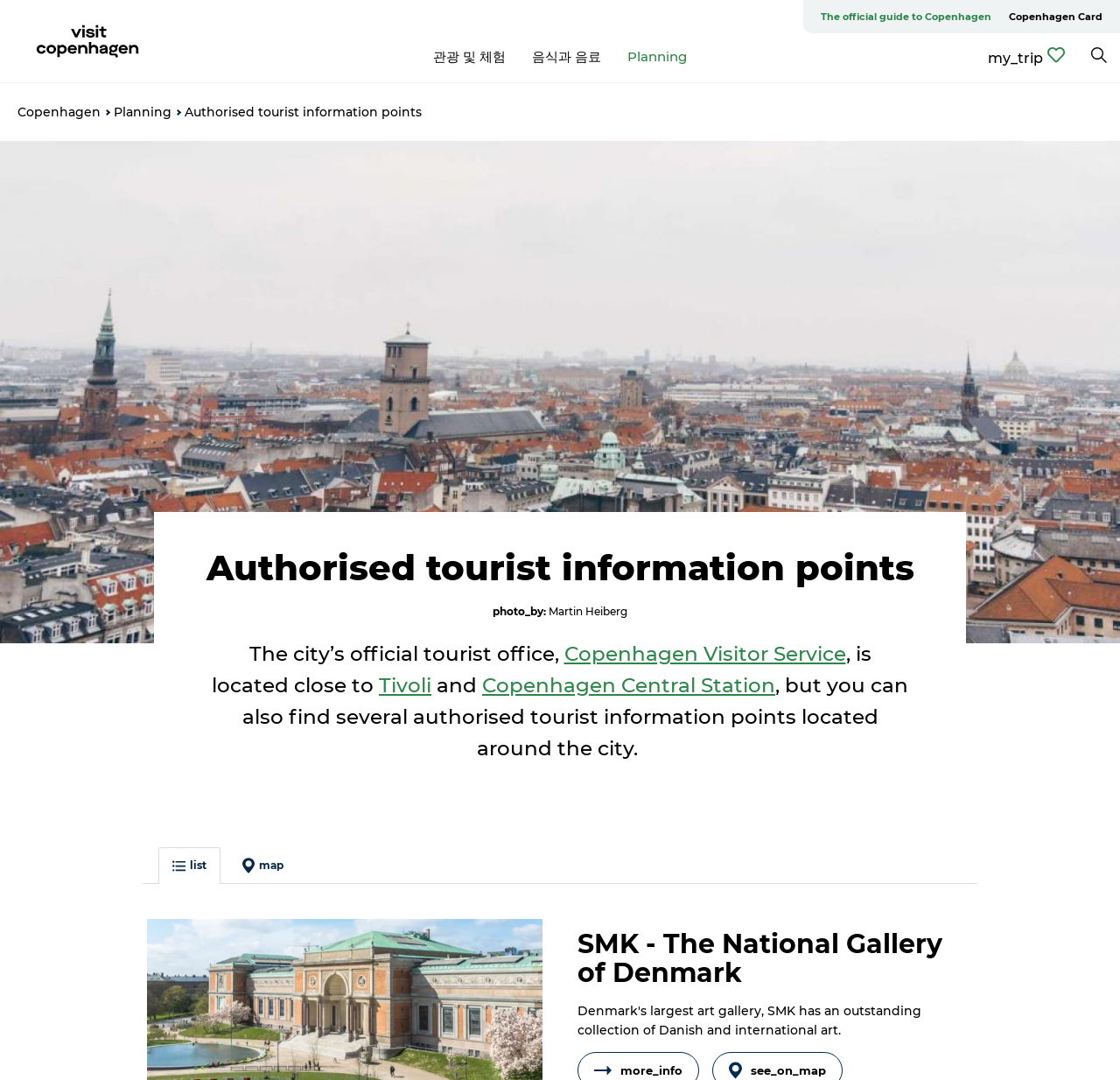Find the bounding box coordinates for the area that must be clicked to perform this action: "Switch to map view".

[0.205, 0.785, 0.265, 0.818]